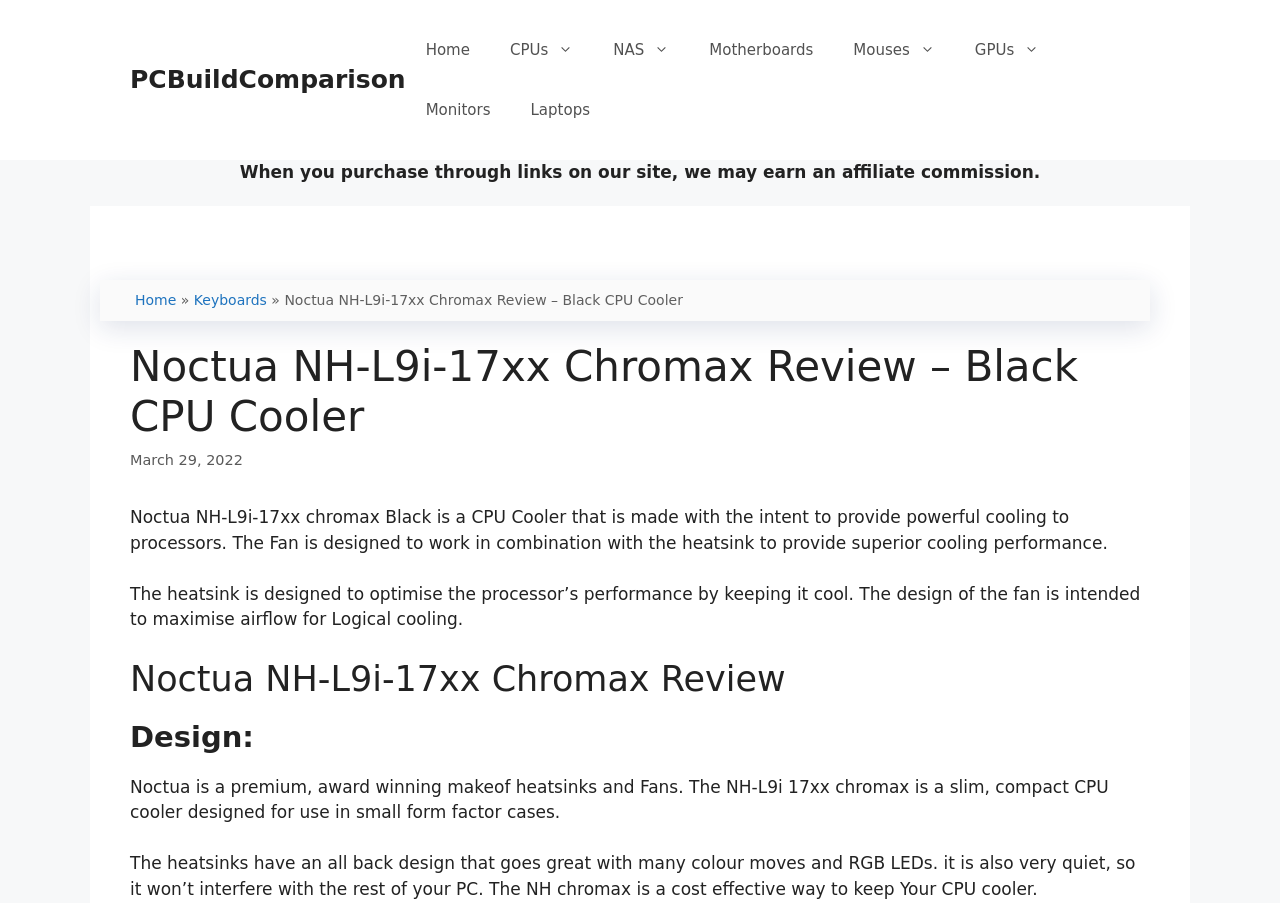Summarize the contents and layout of the webpage in detail.

The webpage is a review of the Noctua NH-L9i-17xx Chromax Black CPU Cooler. At the top, there is a banner with a link to the site "PCBuildComparison". Below the banner, there is a navigation menu with links to various categories such as "Home", "CPUs", "NAS", "Motherboards", "Mouses", "GPUs", "Monitors", and "Laptops".

Below the navigation menu, there is a notice stating that the site may earn an affiliate commission when purchases are made through links on the site. 

The main content of the page is divided into sections. The first section has a heading "Noctua NH-L9i-17xx Chromax Review – Black CPU Cooler" and a brief introduction to the product, stating that it is a CPU cooler designed to provide powerful cooling to processors. 

The next section has a heading "Noctua NH-L9i-17xx Chromax Review" and discusses the design of the product, describing it as a slim, compact CPU cooler designed for use in small form factor cases. The text also mentions that the heatsinks have an all-black design that goes well with many color schemes and RGB LEDs, and that it is quiet and cost-effective.

There are no images on the page.